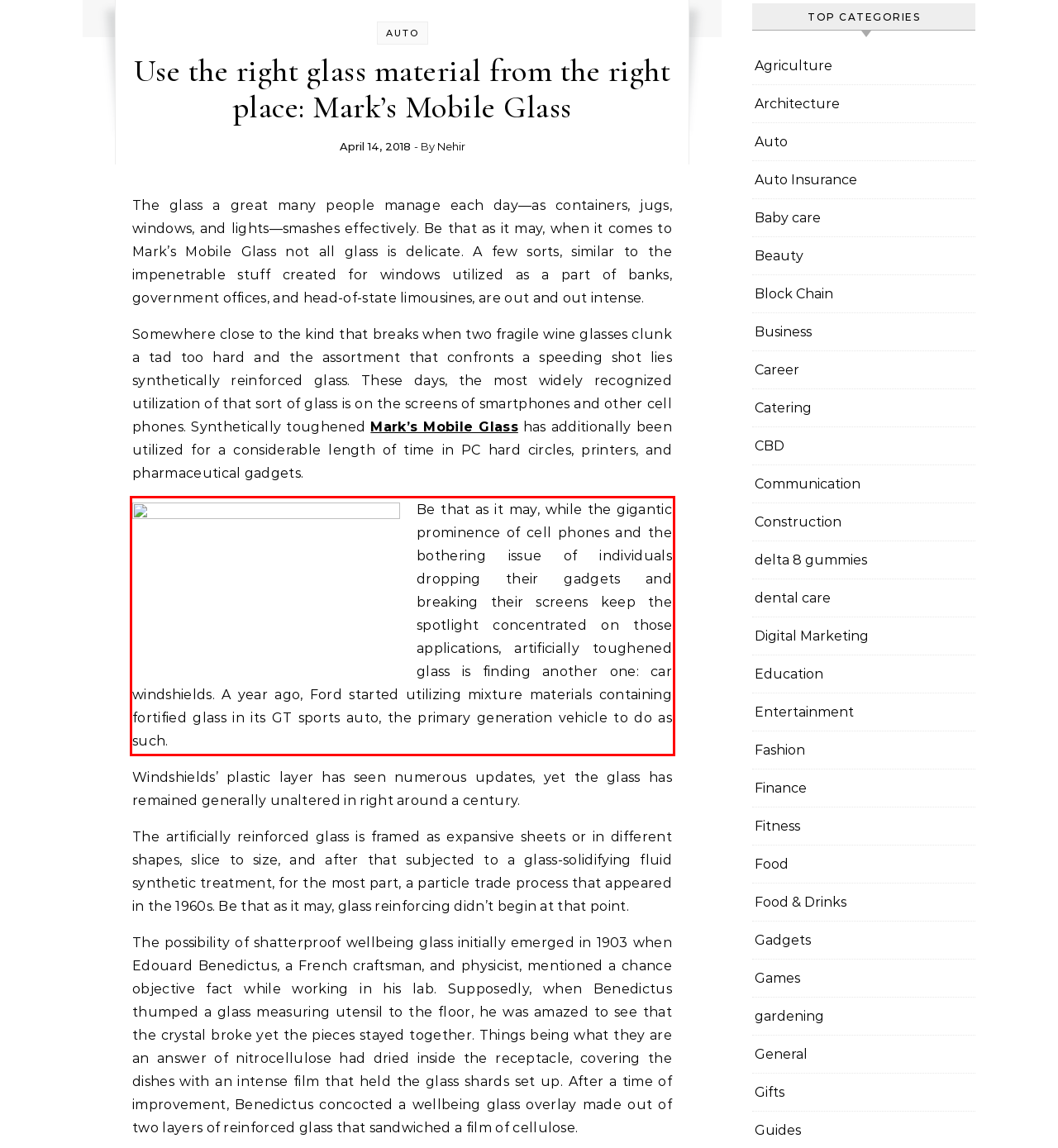Please identify and extract the text content from the UI element encased in a red bounding box on the provided webpage screenshot.

Be that as it may, while the gigantic prominence of cell phones and the bothering issue of individuals dropping their gadgets and breaking their screens keep the spotlight concentrated on those applications, artificially toughened glass is finding another one: car windshields. A year ago, Ford started utilizing mixture materials containing fortified glass in its GT sports auto, the primary generation vehicle to do as such.